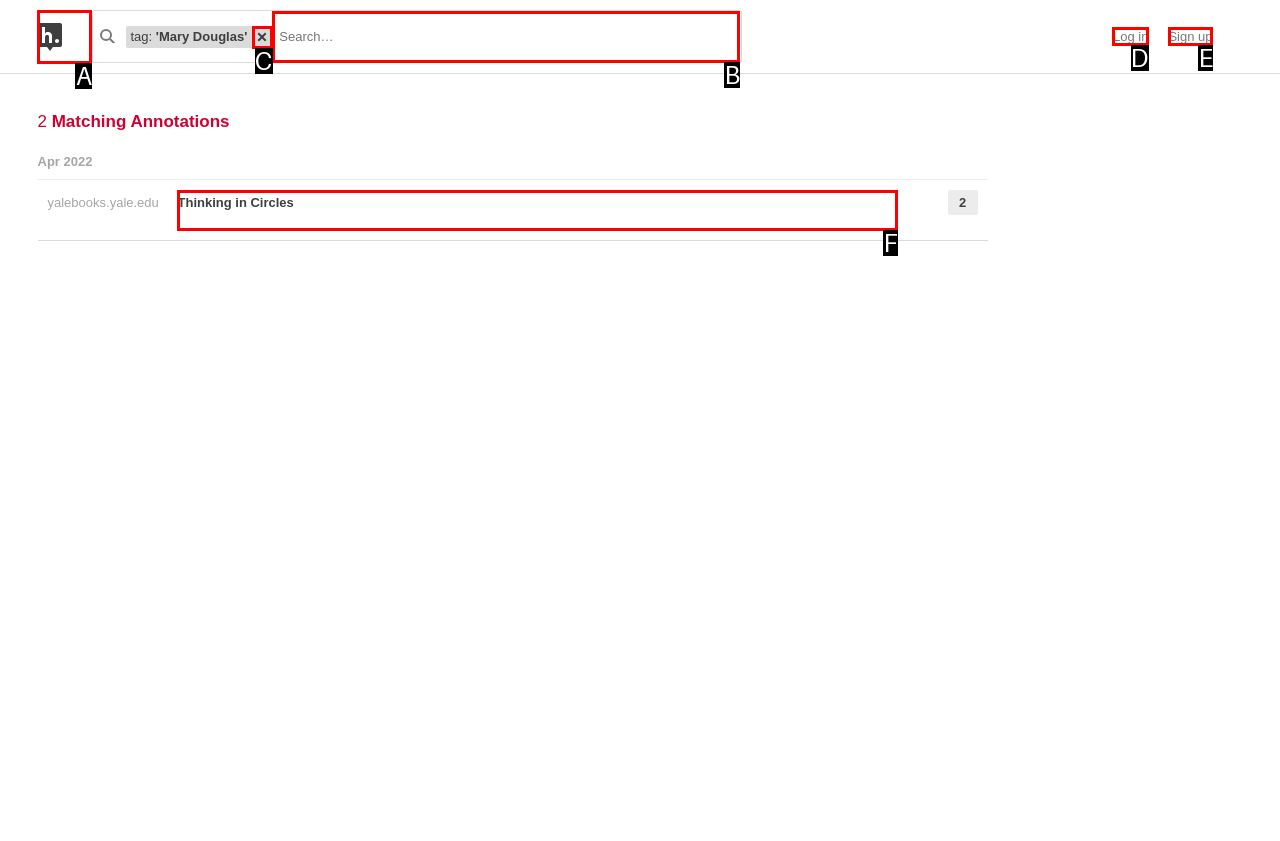Match the HTML element to the given description: Thinking in Circles
Indicate the option by its letter.

F